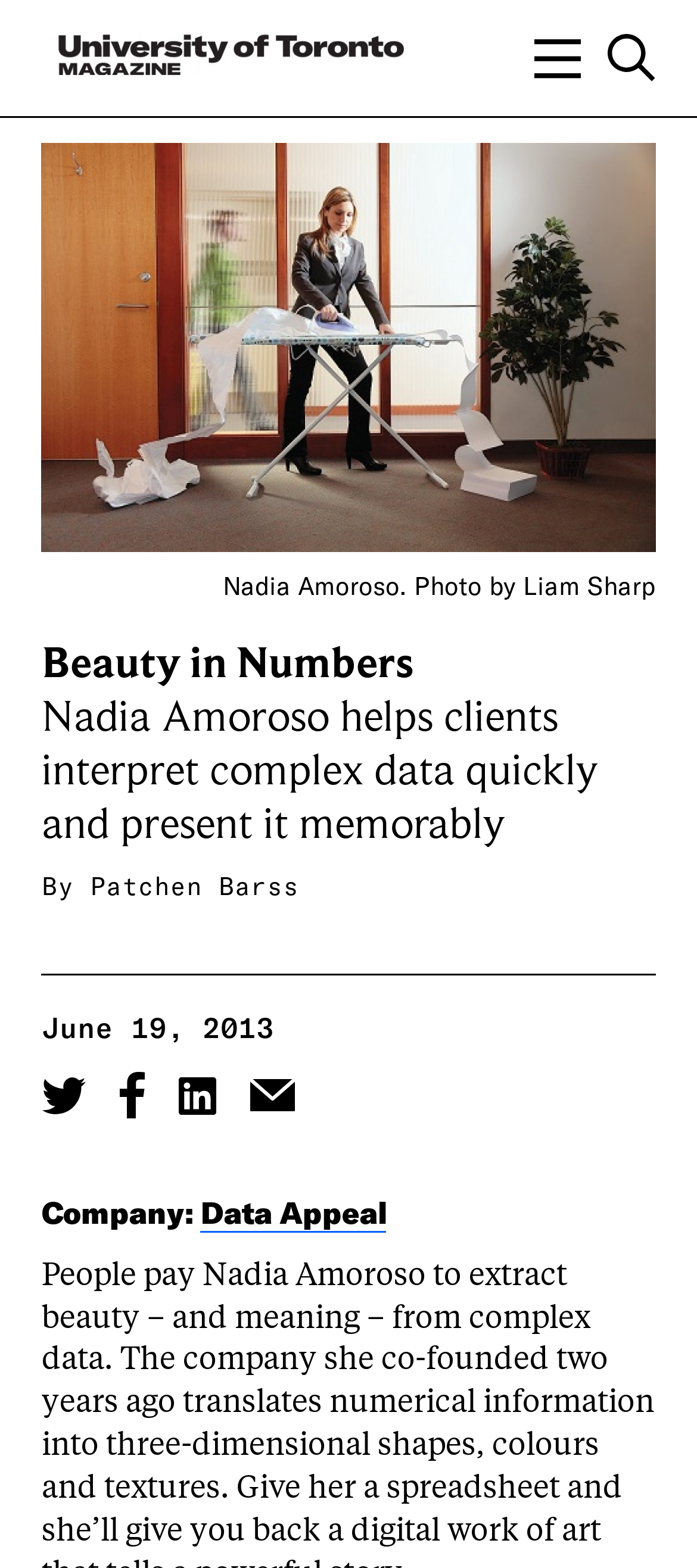Provide the bounding box coordinates for the area that should be clicked to complete the instruction: "Share the current post to Twitter".

[0.06, 0.687, 0.124, 0.717]